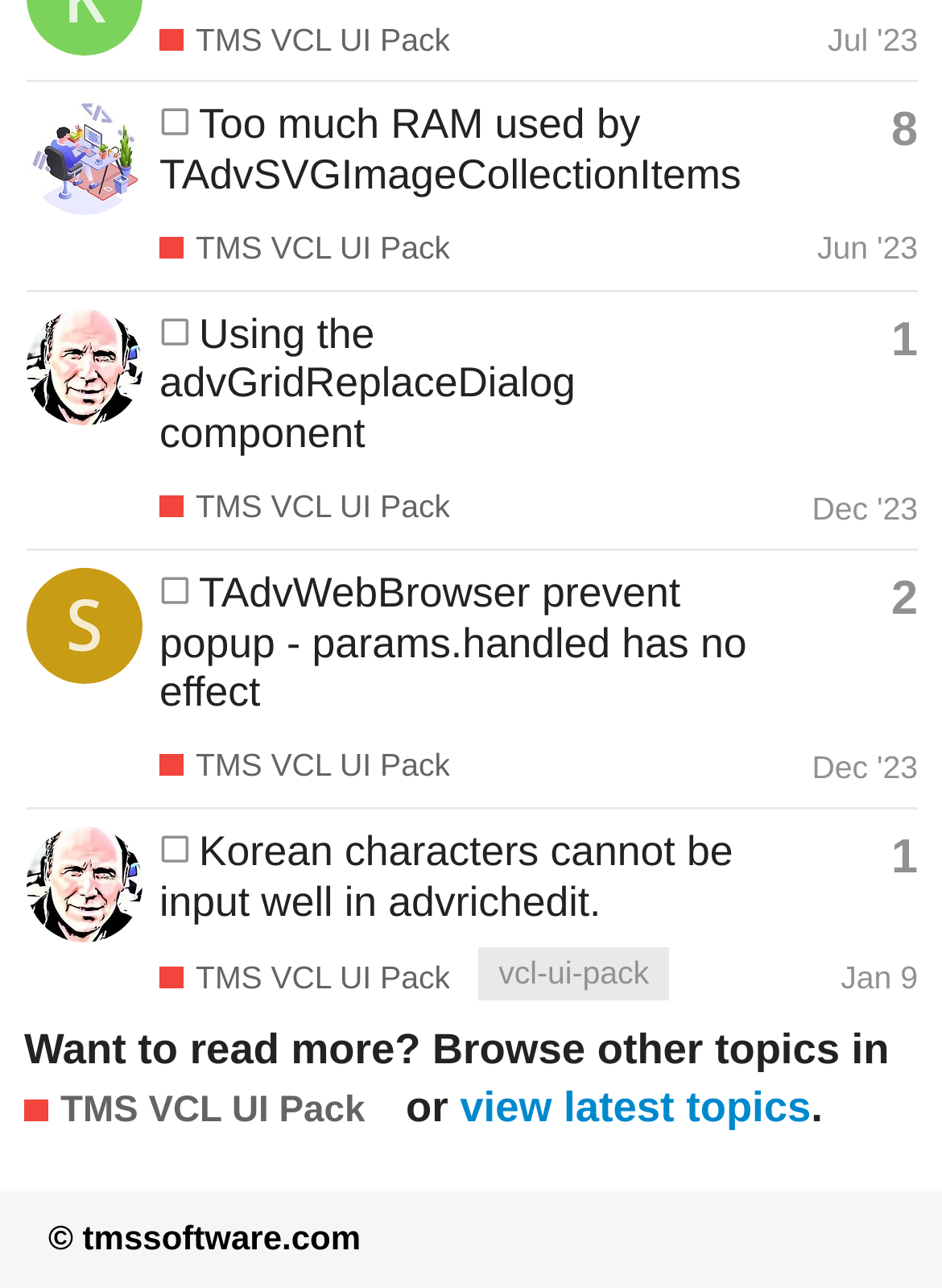What is the profile name of the latest poster of the topic 'Using the advGridReplaceDialog component'?
Look at the screenshot and provide an in-depth answer.

The profile name of the latest poster of the topic 'Using the advGridReplaceDialog component' is brunofierens, as indicated by the link 'brunofierens's profile, latest poster'.